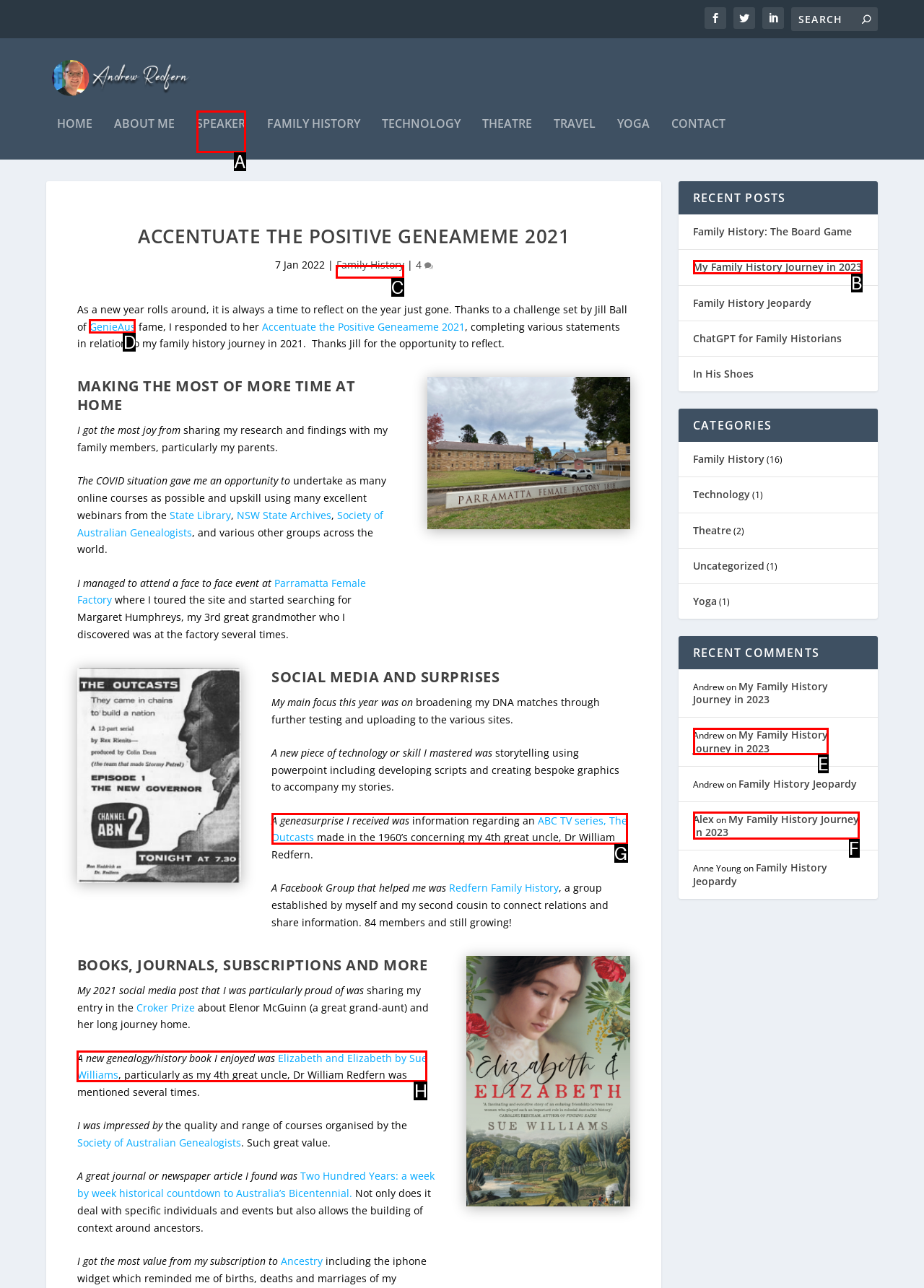Tell me the letter of the UI element to click in order to accomplish the following task: Click on the link to Family History
Answer with the letter of the chosen option from the given choices directly.

C